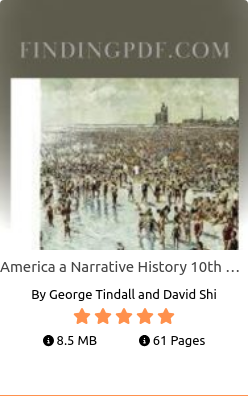Generate an elaborate caption that covers all aspects of the image.

The image showcases the cover of "America: A Narrative History, 10th Edition," authored by George Tindall and David Shi. The background features a historical painting depicting a crowded beach scene, emphasizing the theme of American history in a vibrant manner. At the bottom of the image, it displays the file size of 8.5 MB and indicates that the text comprises 61 pages. The star rating suggests positive reception, inviting readers to engage with this comprehensive exploration of the American narrative. The image is prominently marked with the website URL "FINDINGPDF.COM," indicating its availability for download.